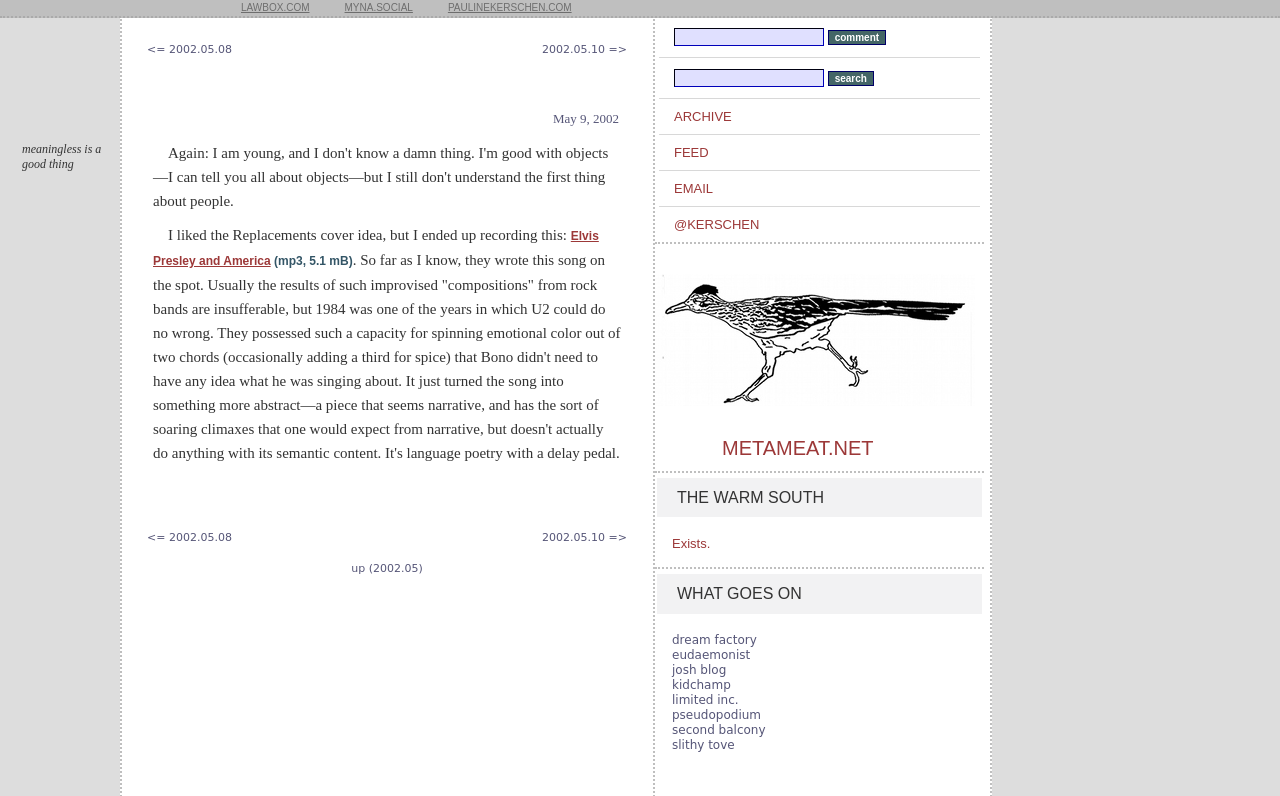Specify the bounding box coordinates of the region I need to click to perform the following instruction: "visit LAWBOX.COM". The coordinates must be four float numbers in the range of 0 to 1, i.e., [left, top, right, bottom].

[0.184, 0.0, 0.246, 0.02]